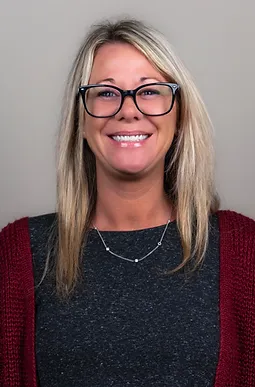Generate a detailed caption for the image.

The image features Marie Doerger, a Licensed Professional Clinical Counselor (LPCC-S) and an Independent Licensed Chemical Dependency Counselor (LICDC-CS) based in Ohio. She is depicted smiling warmly, wearing professional attire which includes a dark top complemented by a maroon cardigan. Her hairstyle is long and light, framing her face, while she sports stylish glasses. The background is neutral, creating a professional setting that underscores her role in providing mental health services. Marie specializes in working with adolescents and adults facing challenges such as trauma, substance use disorders, and various mental health conditions. She is associated with Professional Psychiatric Services, where she is dedicated to delivering compassionate care.